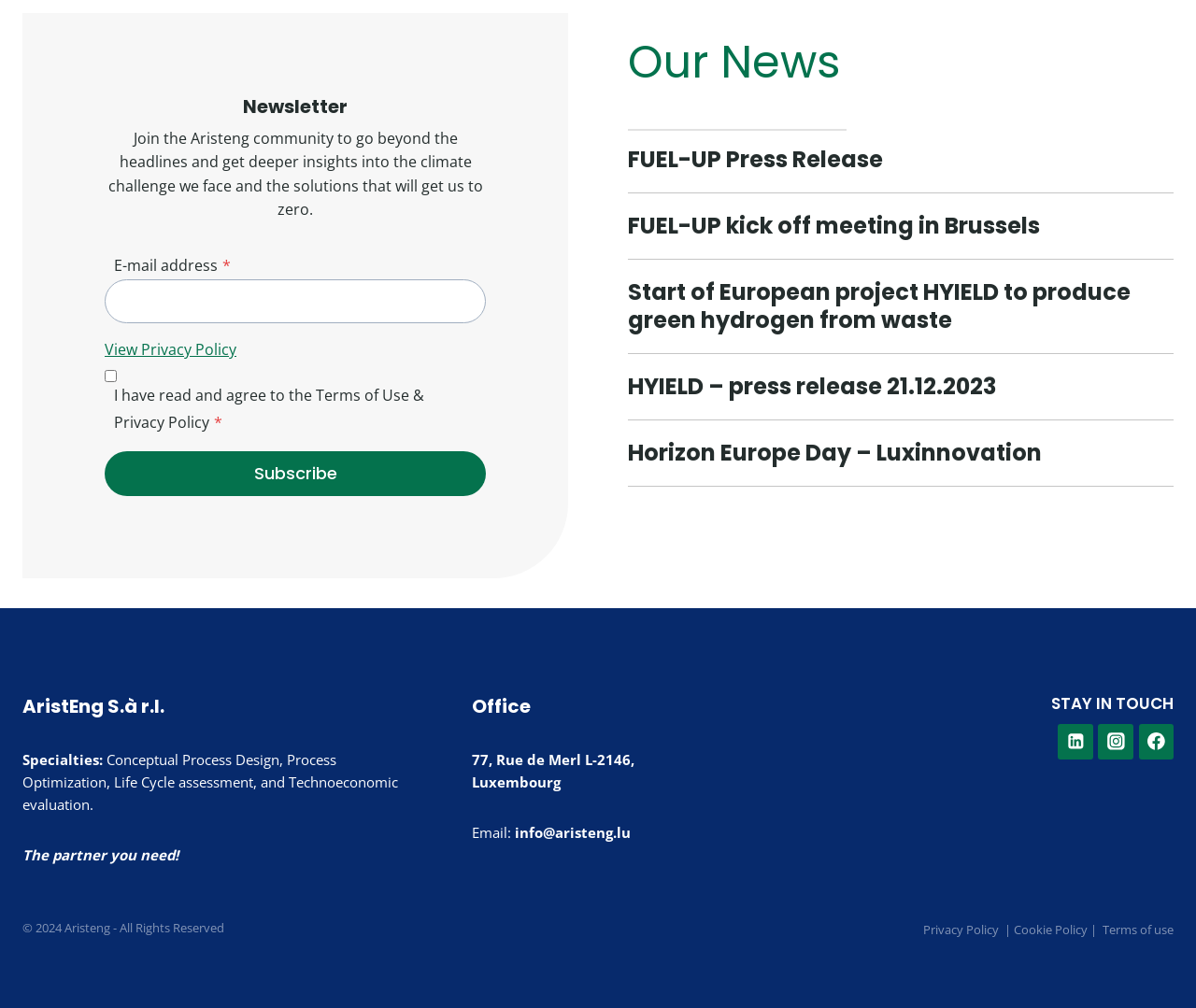Kindly provide the bounding box coordinates of the section you need to click on to fulfill the given instruction: "Follow AristEng on Linkedin".

[0.885, 0.718, 0.914, 0.753]